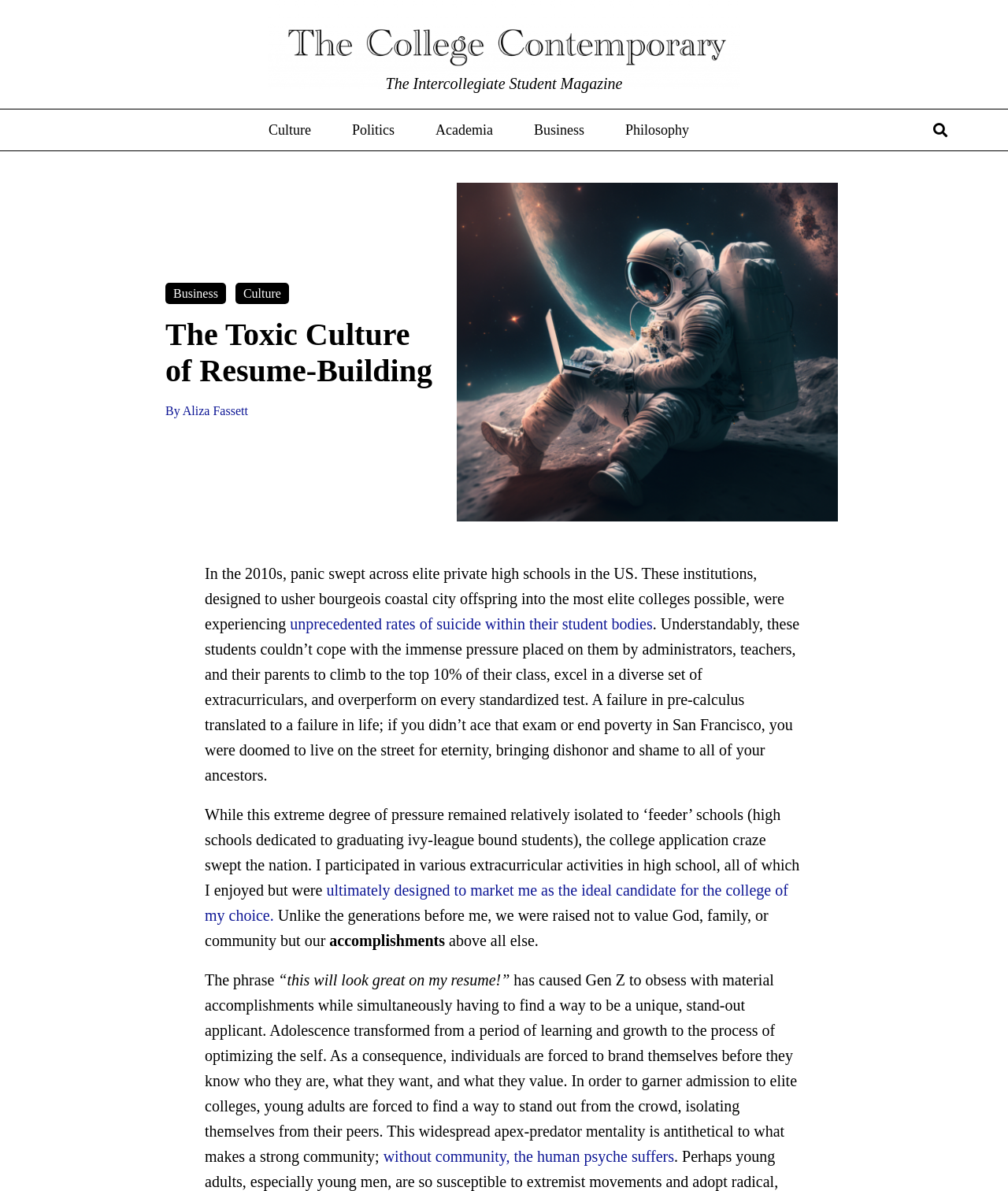Utilize the details in the image to thoroughly answer the following question: What is the topic of the article?

I determined the topic of the article by reading the heading element with the text 'The Toxic Culture of Resume-Building' and the surrounding text, which suggests that the article is about the culture of resume-building.